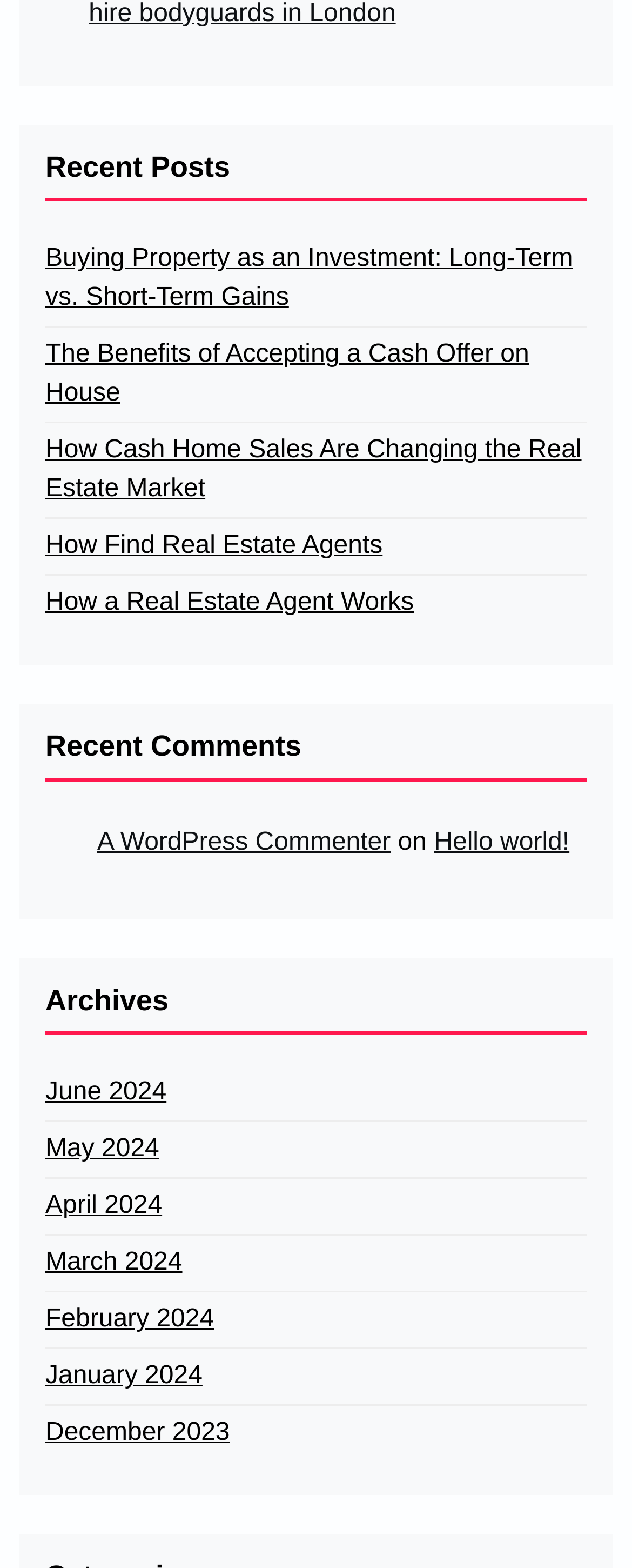How many links are under the 'Recent Posts' heading?
Based on the image, give a one-word or short phrase answer.

5